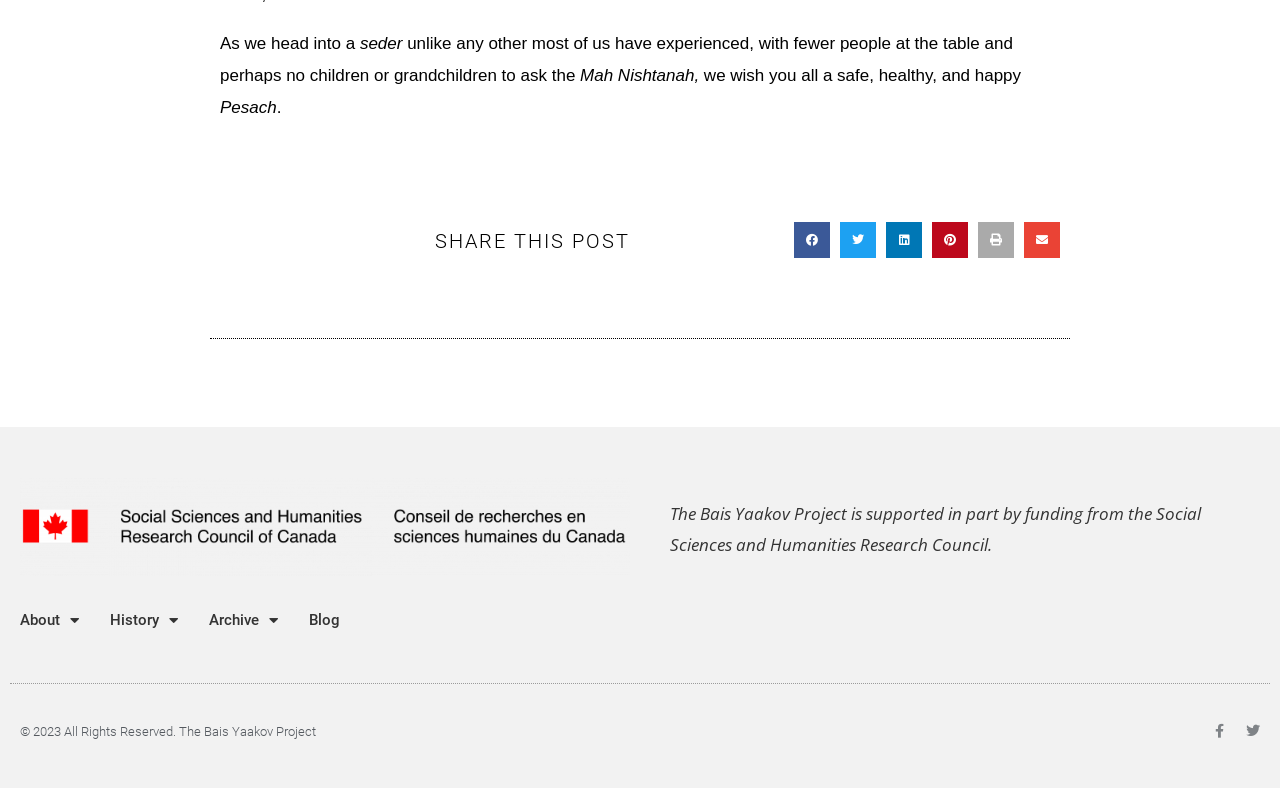Determine the coordinates of the bounding box for the clickable area needed to execute this instruction: "Visit the blog".

[0.241, 0.75, 0.266, 0.808]